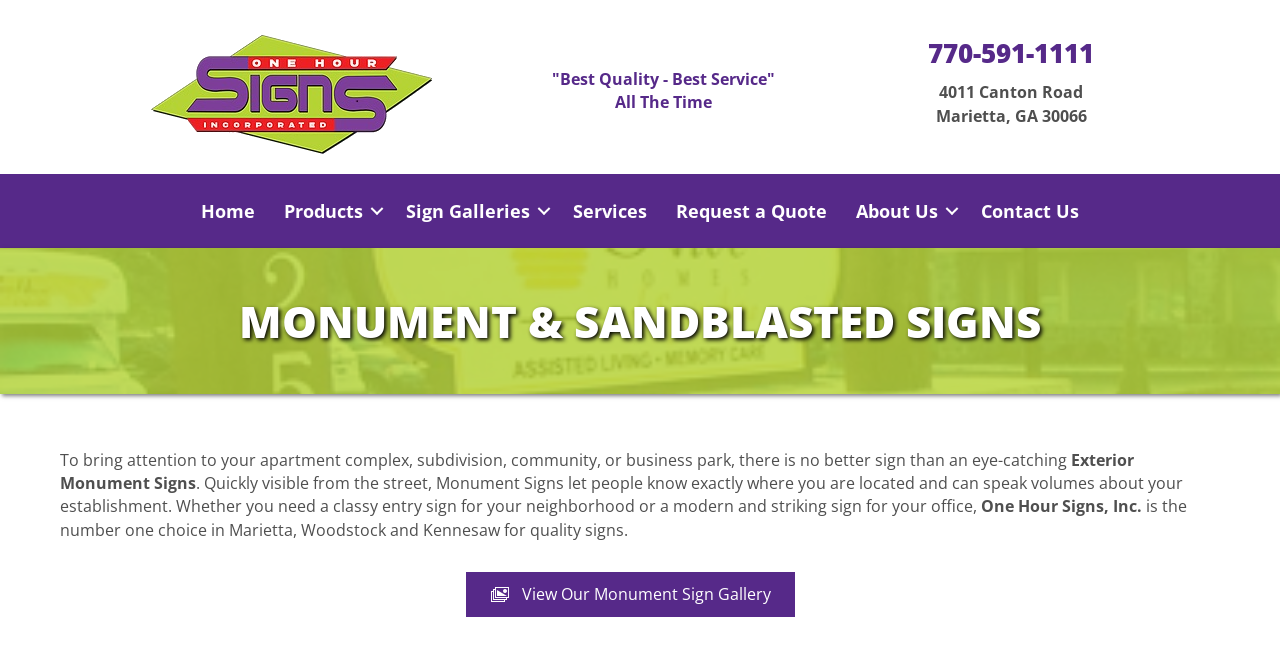Please locate the bounding box coordinates of the element's region that needs to be clicked to follow the instruction: "Click the SIGN IN link". The bounding box coordinates should be provided as four float numbers between 0 and 1, i.e., [left, top, right, bottom].

None